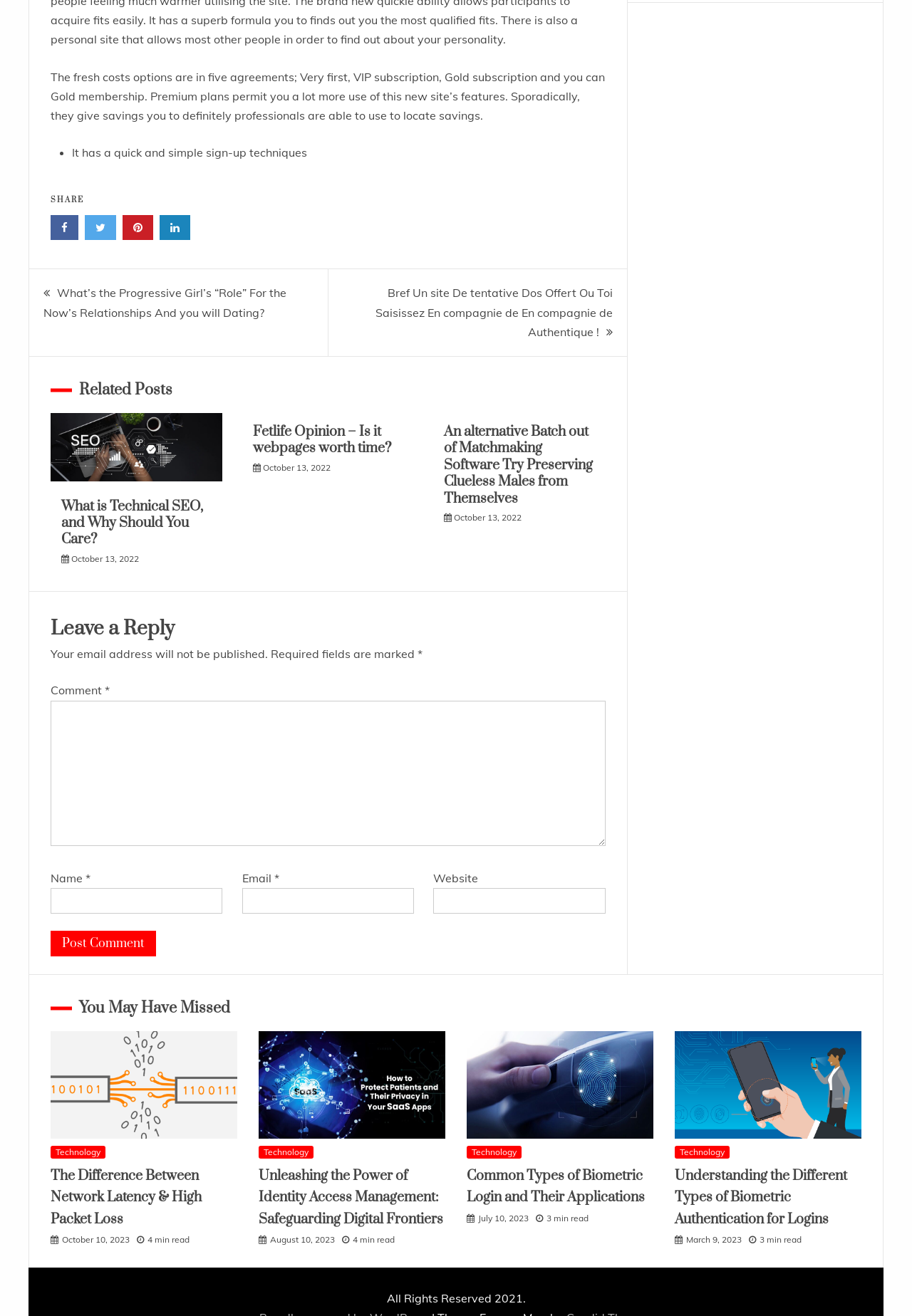Please give the bounding box coordinates of the area that should be clicked to fulfill the following instruction: "Enter your name in the 'Name' field". The coordinates should be in the format of four float numbers from 0 to 1, i.e., [left, top, right, bottom].

[0.055, 0.675, 0.244, 0.694]